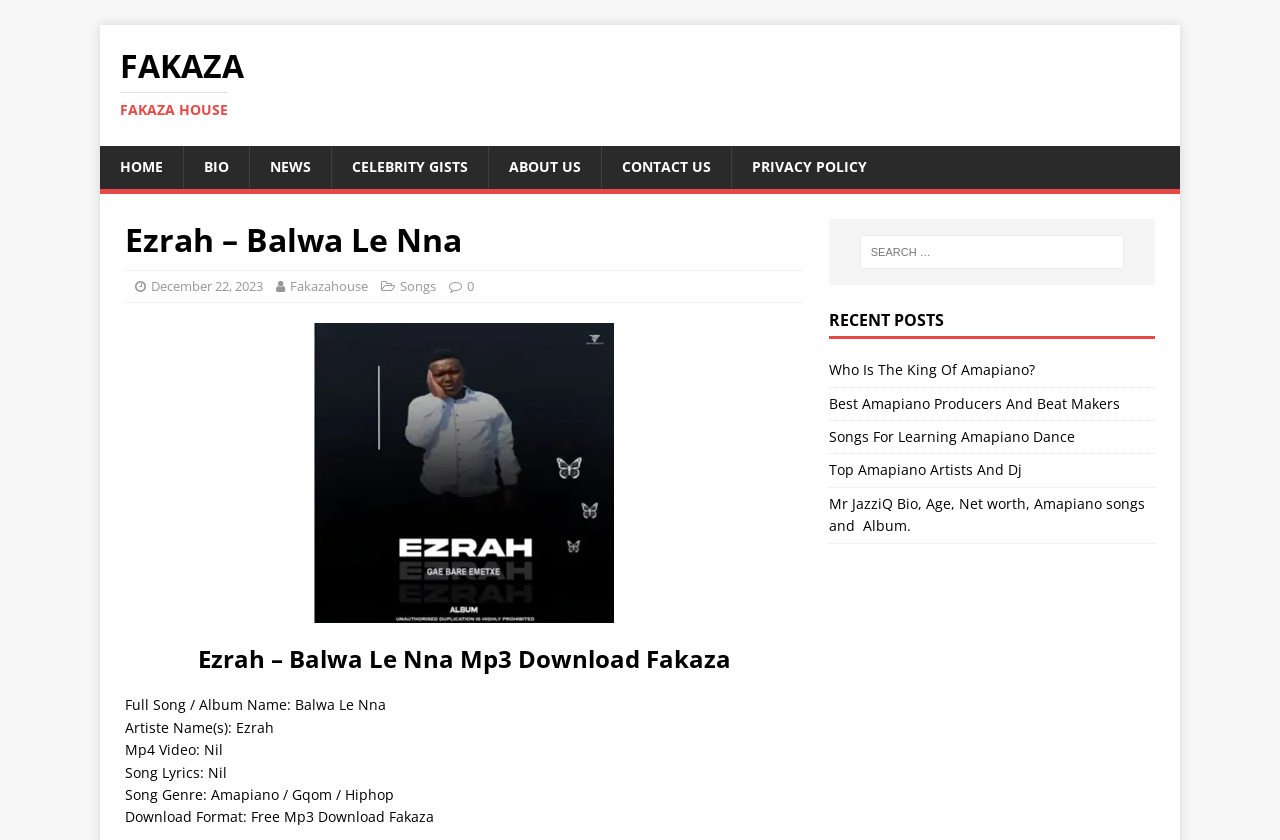What is the category of the recent posts section?
Look at the screenshot and give a one-word or phrase answer.

Amapiano related